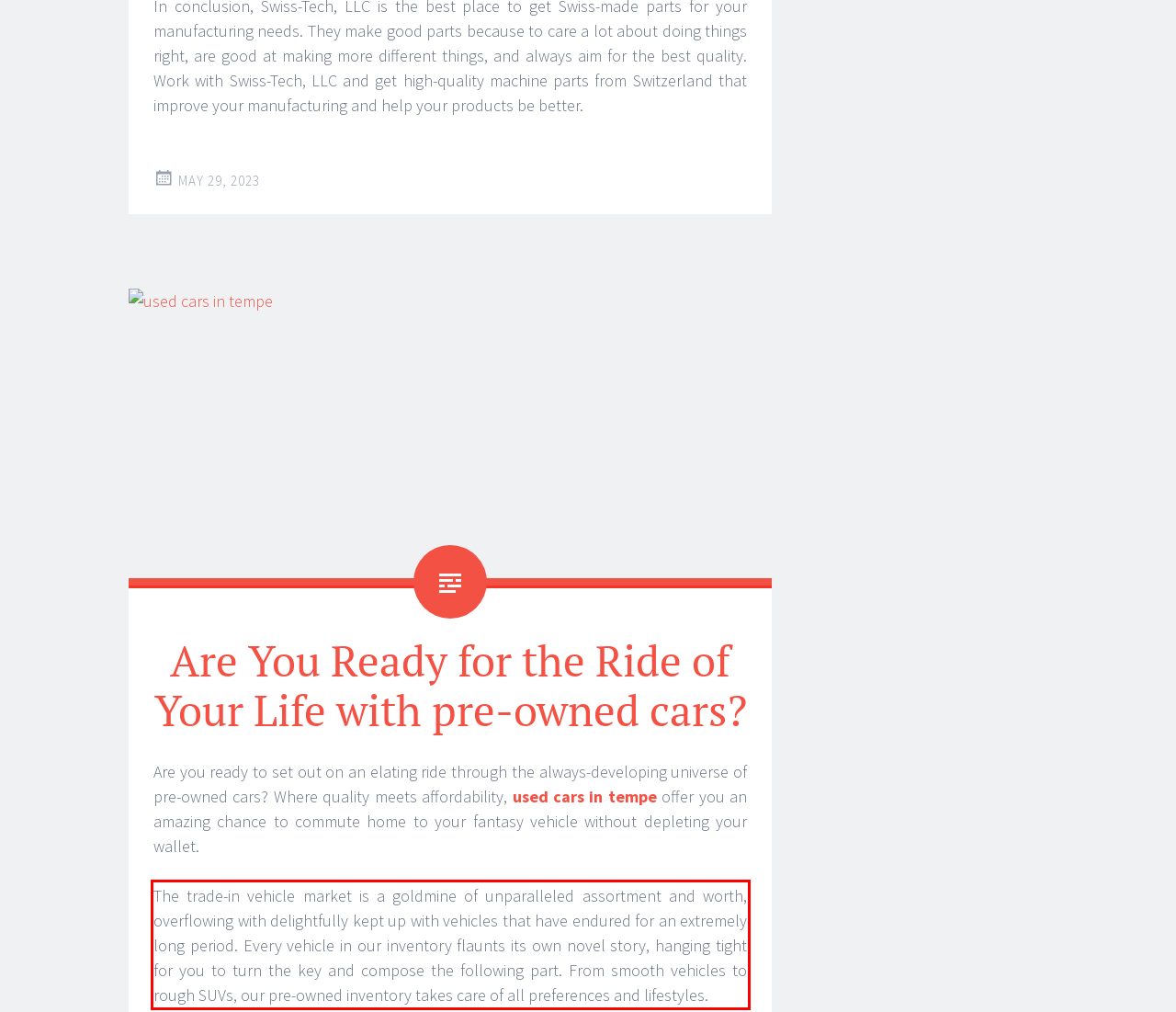Analyze the webpage screenshot and use OCR to recognize the text content in the red bounding box.

The trade-in vehicle market is a goldmine of unparalleled assortment and worth, overflowing with delightfully kept up with vehicles that have endured for an extremely long period. Every vehicle in our inventory flaunts its own novel story, hanging tight for you to turn the key and compose the following part. From smooth vehicles to rough SUVs, our pre-owned inventory takes care of all preferences and lifestyles.